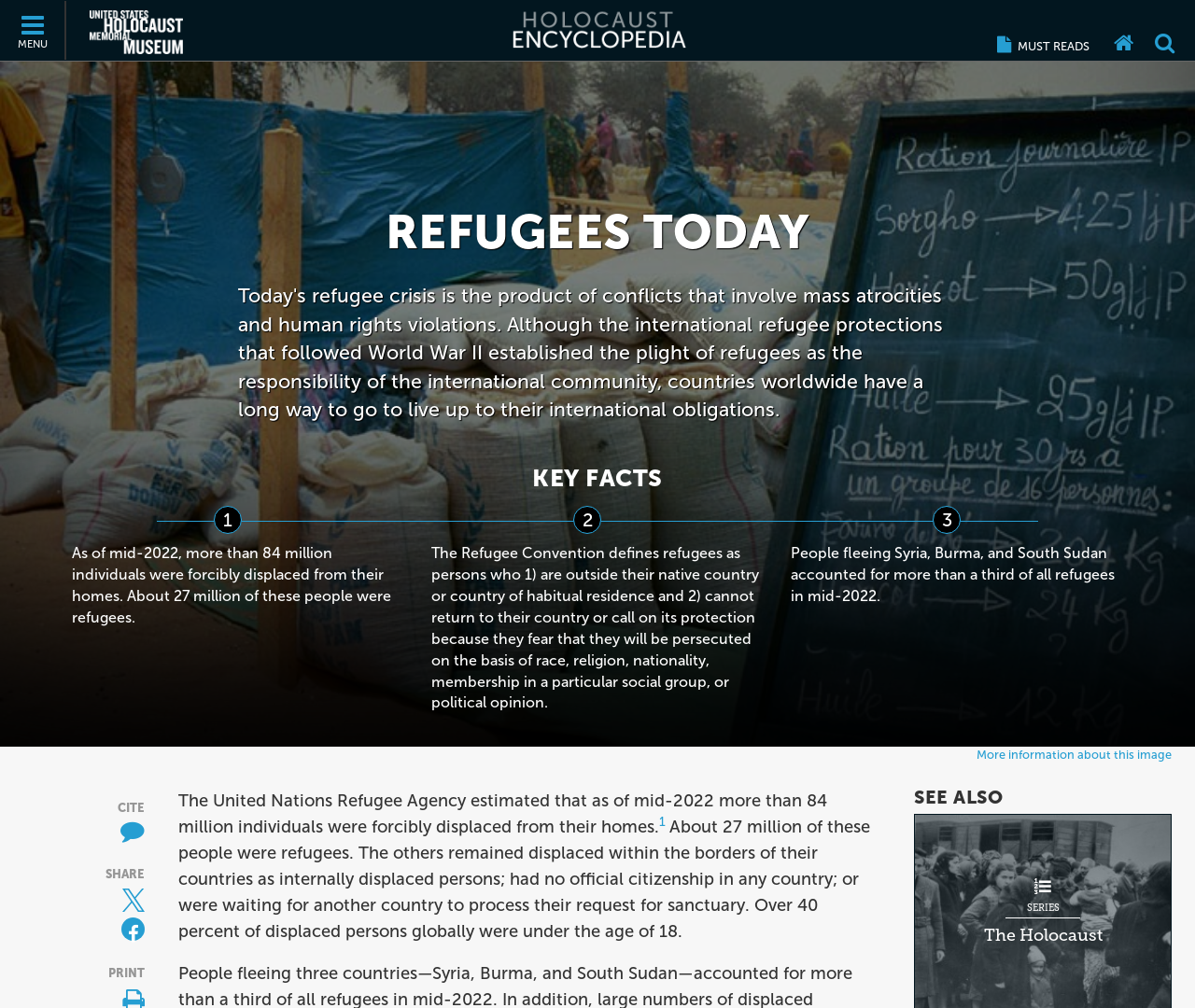How many individuals were forcibly displaced from their homes as of mid-2022?
Respond with a short answer, either a single word or a phrase, based on the image.

More than 84 million